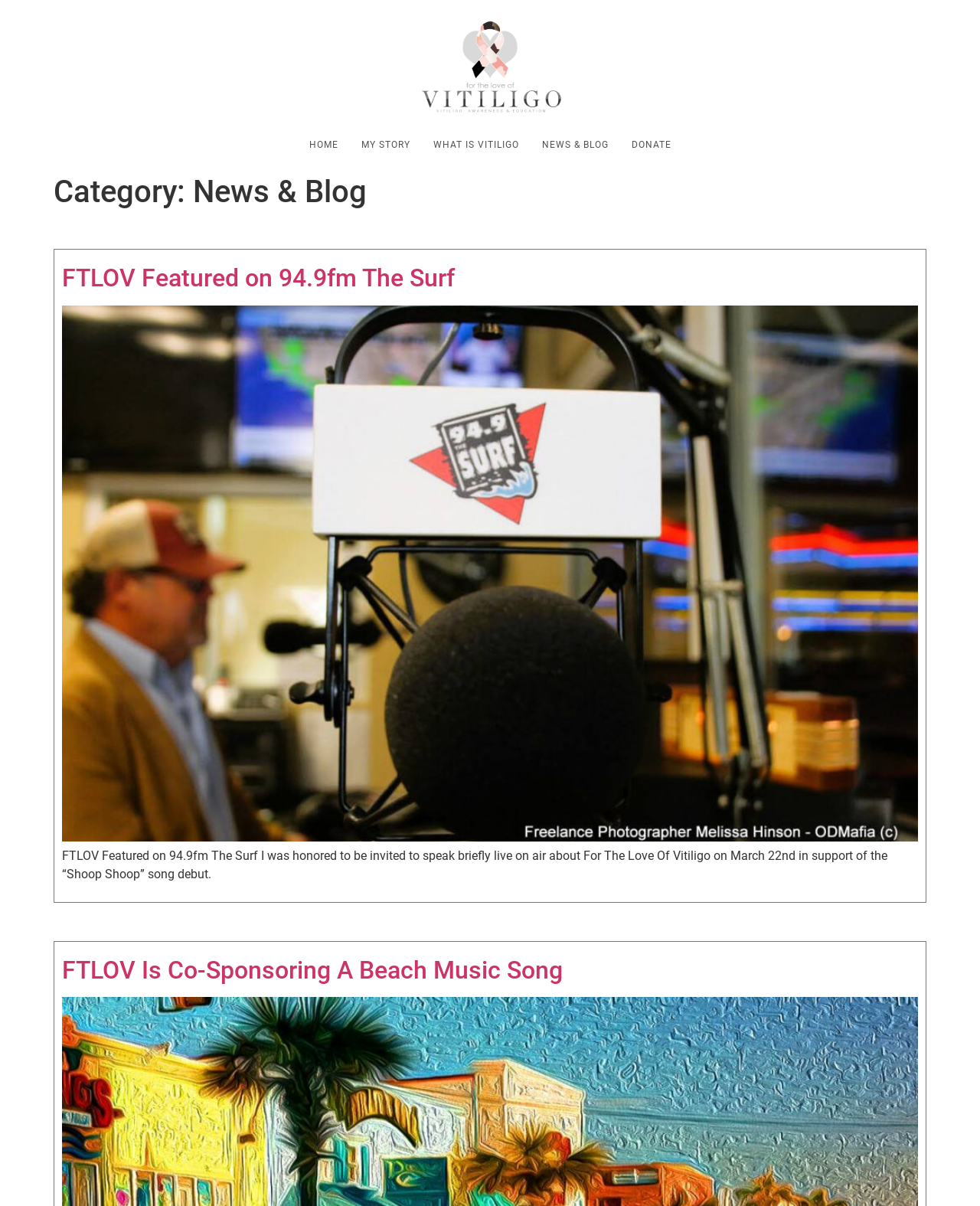How many articles are there on this page?
Please ensure your answer is as detailed and informative as possible.

I examined the article section and found two headings, 'FTLOV Featured on 94.9fm The Surf' and 'FTLOV Is Co-Sponsoring A Beach Music Song', indicating that there are two articles on this page.